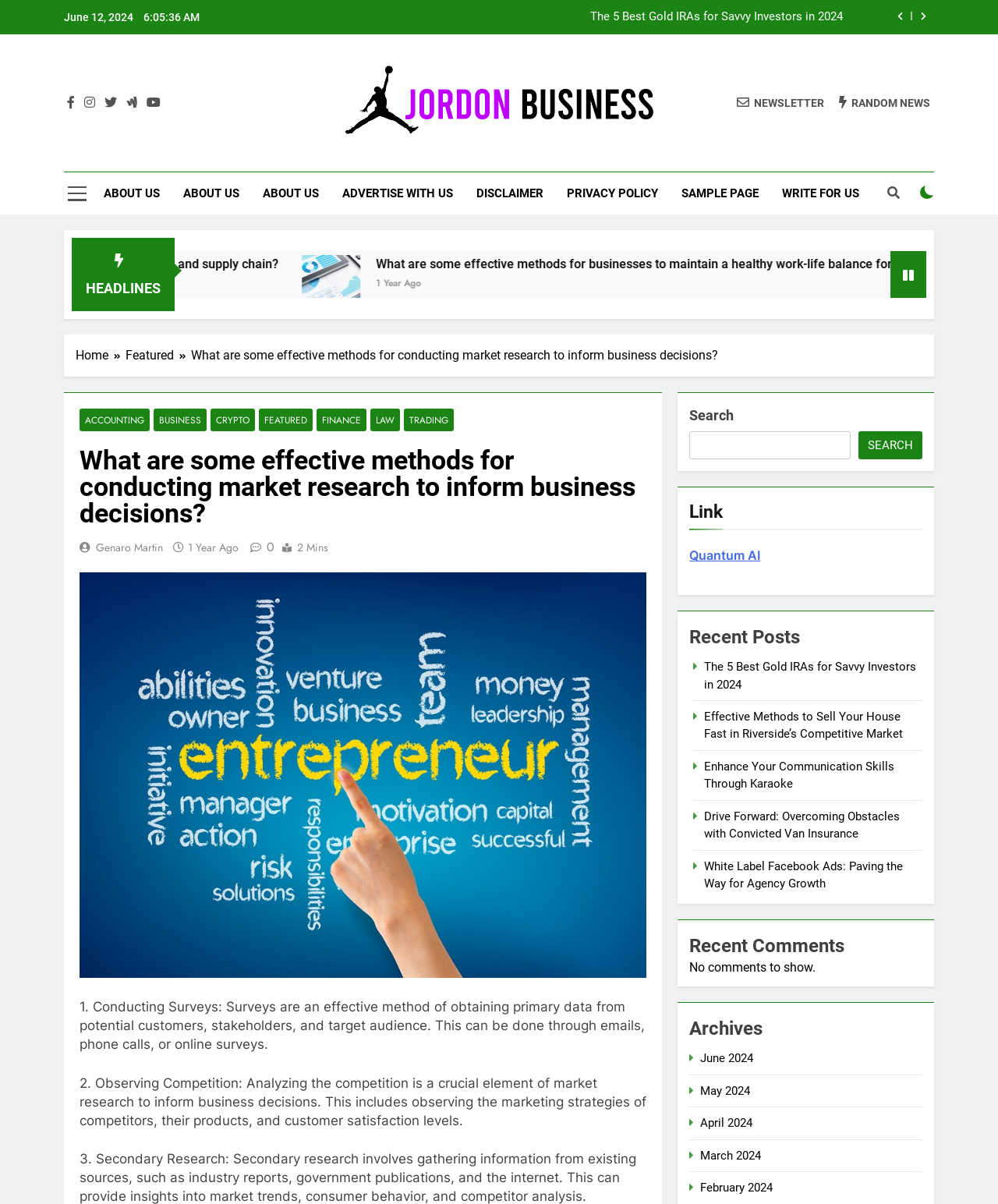Please provide the bounding box coordinate of the region that matches the element description: Write for Us. Coordinates should be in the format (top-left x, top-left y, bottom-right x, bottom-right y) and all values should be between 0 and 1.

[0.772, 0.143, 0.872, 0.178]